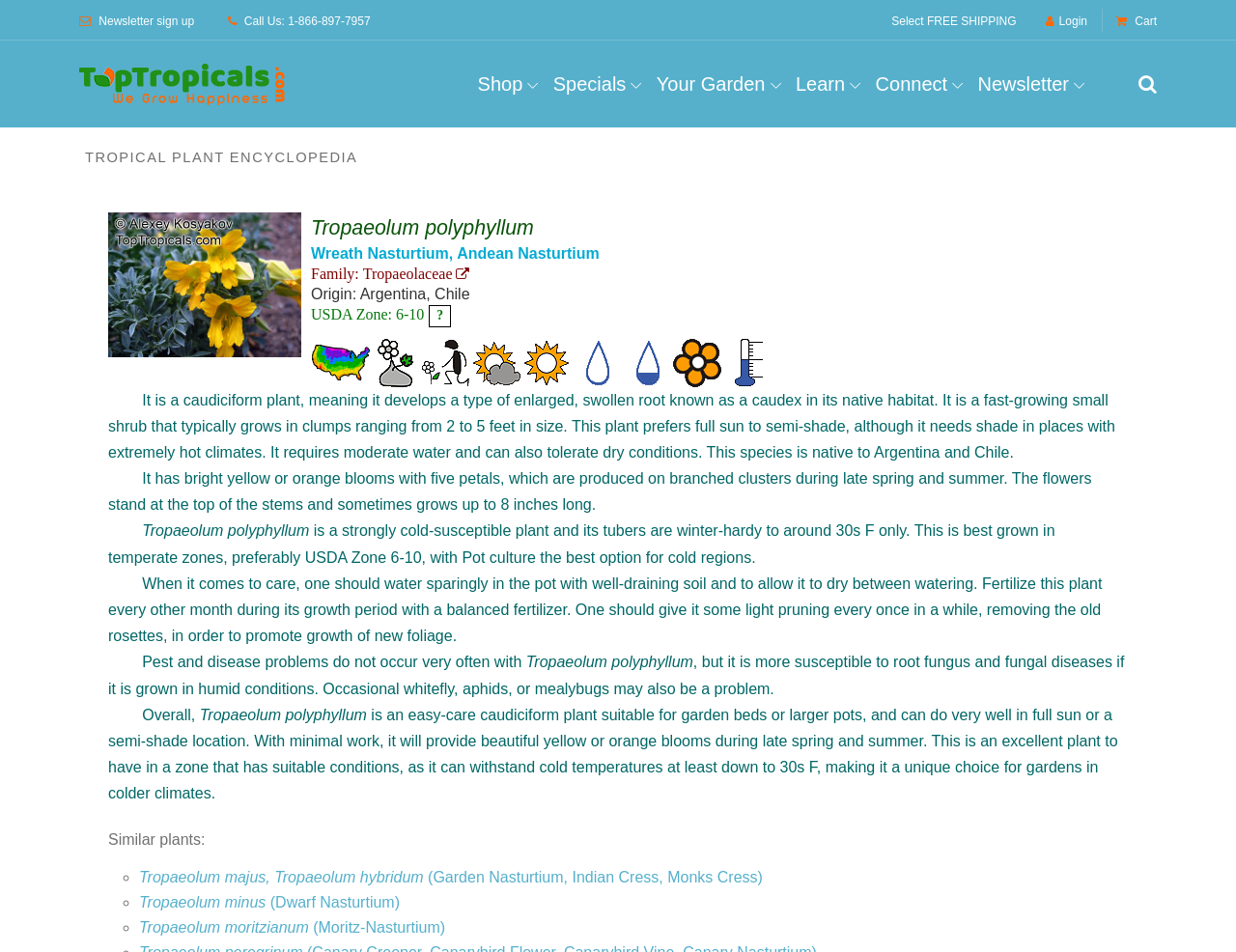Locate the bounding box coordinates of the area to click to fulfill this instruction: "View the shopping cart". The bounding box should be presented as four float numbers between 0 and 1, in the order [left, top, right, bottom].

[0.903, 0.016, 0.936, 0.028]